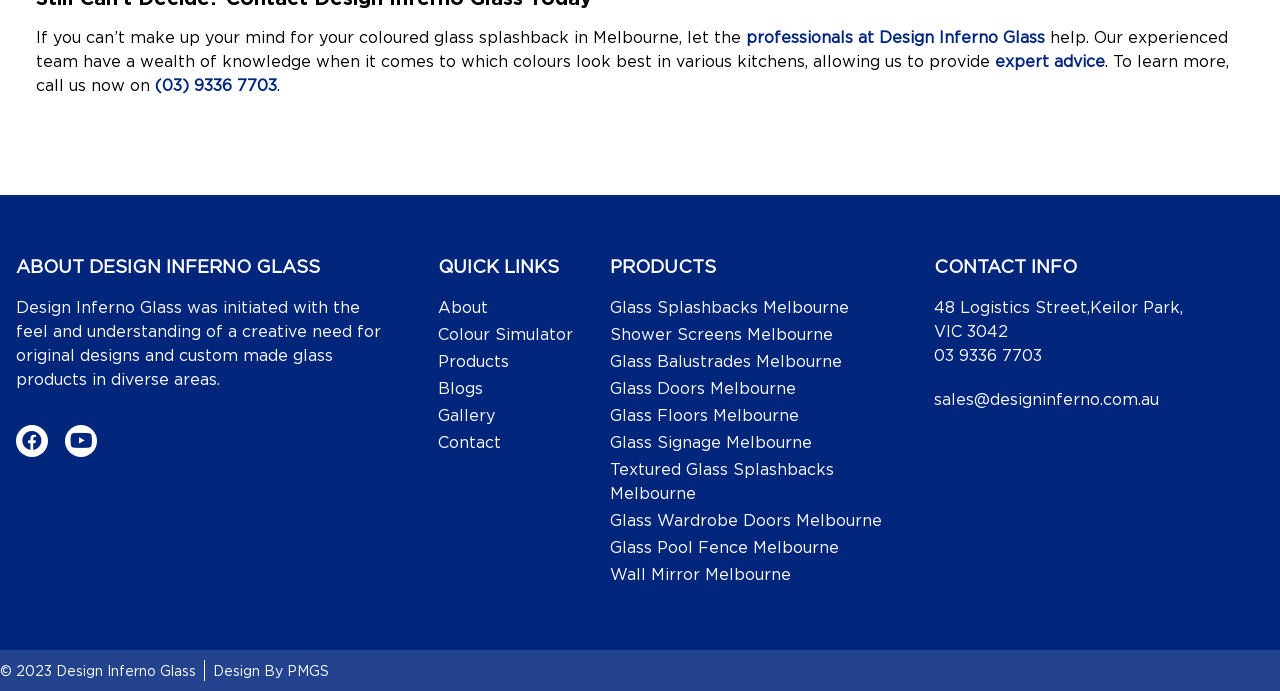Please answer the following question using a single word or phrase: 
How many social media links are there?

2